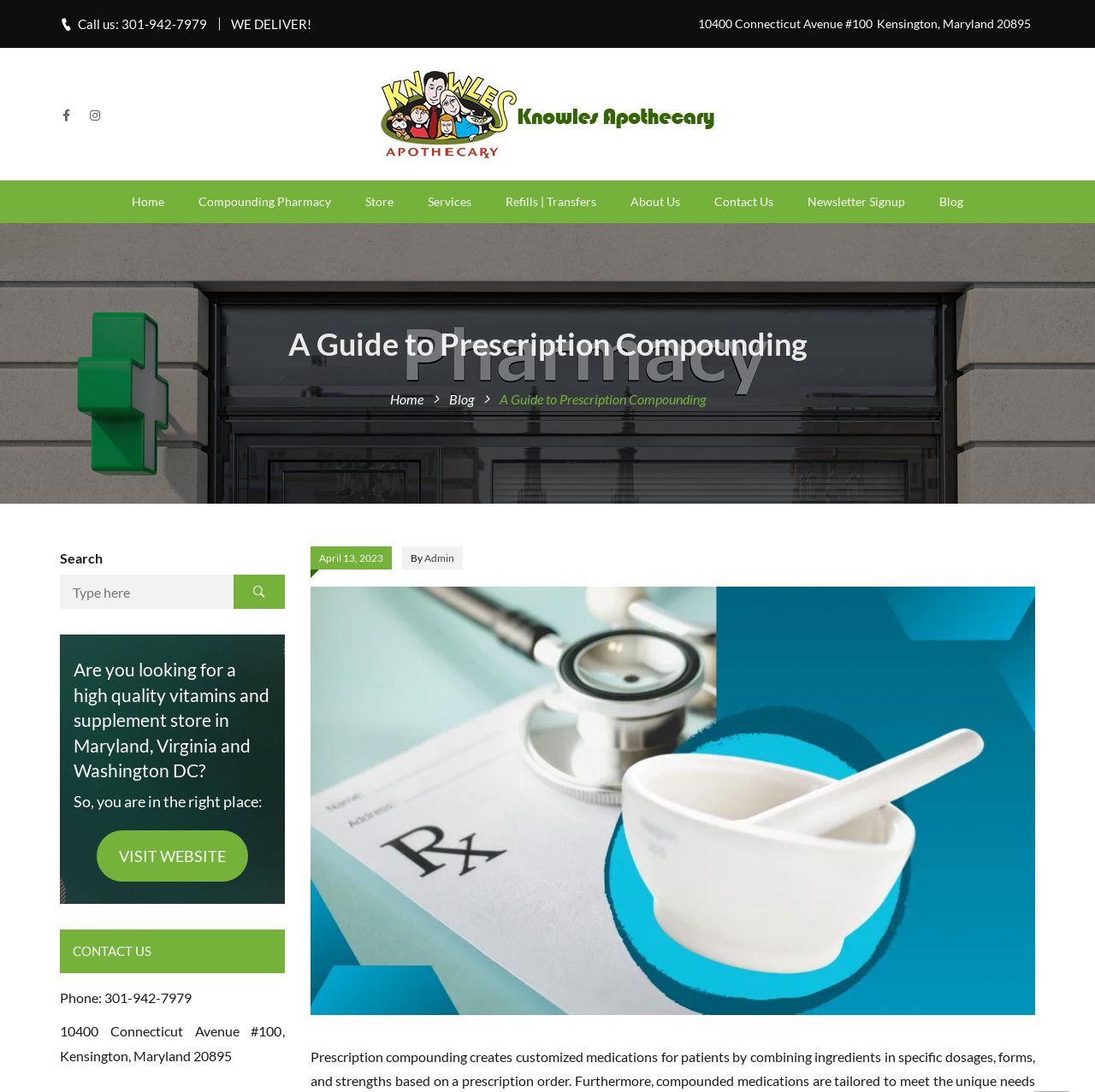Identify the first-level heading on the webpage and generate its text content.

A Guide to Prescription Compounding